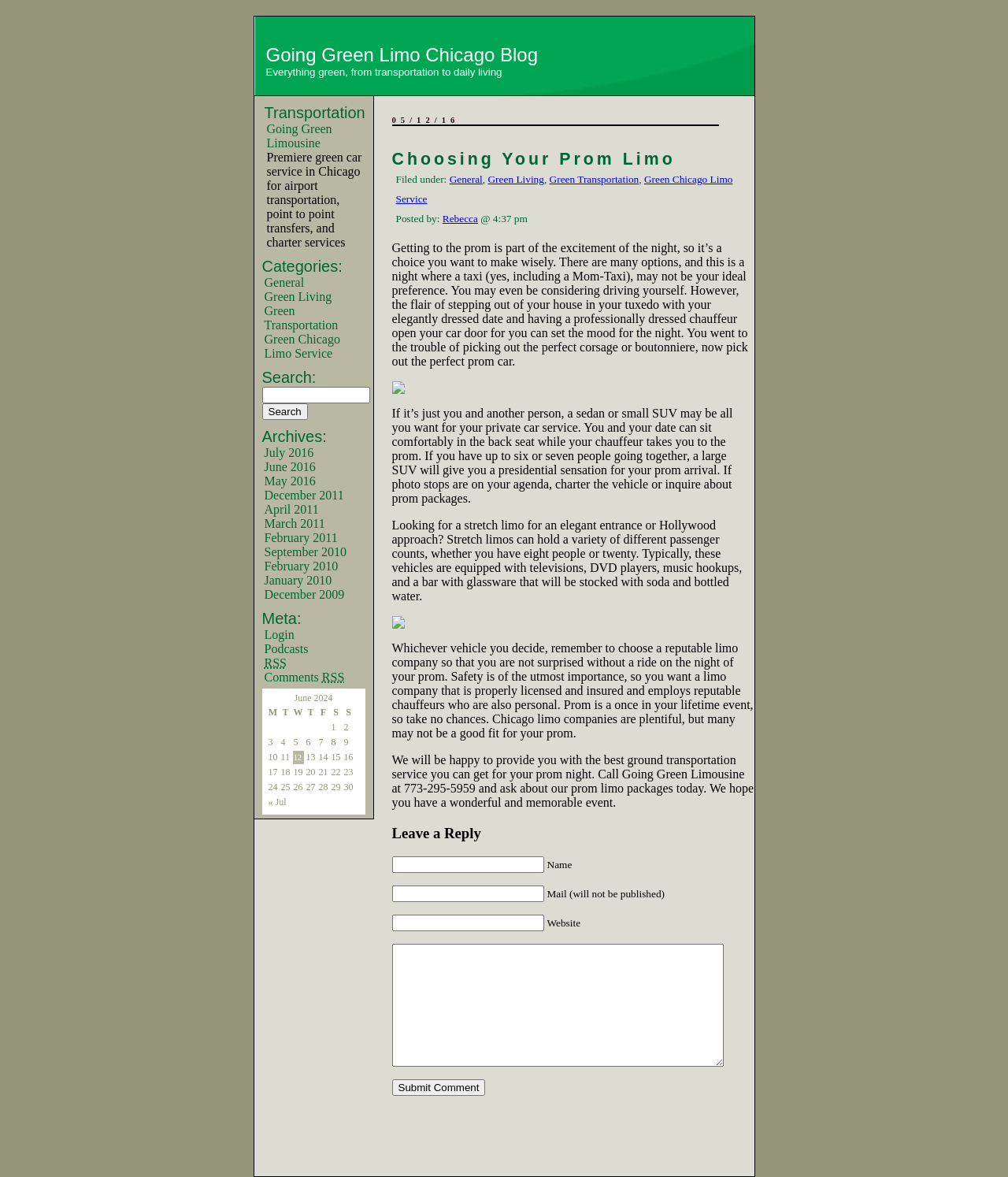Determine the bounding box of the UI element mentioned here: "RSS". The coordinates must be in the format [left, top, right, bottom] with values ranging from 0 to 1.

[0.262, 0.558, 0.284, 0.569]